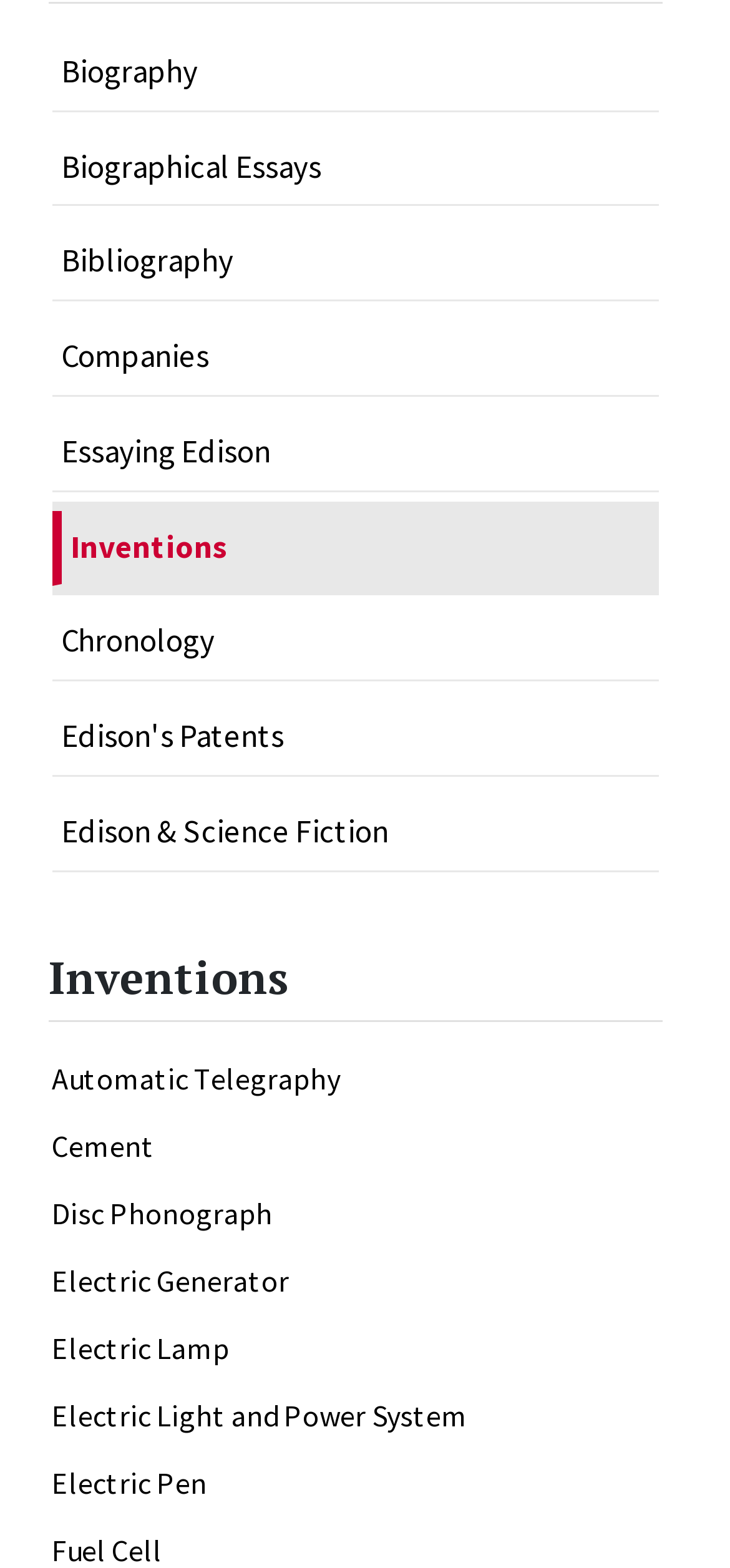Please provide the bounding box coordinates for the element that needs to be clicked to perform the instruction: "Click on Biography". The coordinates must consist of four float numbers between 0 and 1, formatted as [left, top, right, bottom].

[0.071, 0.023, 0.865, 0.07]